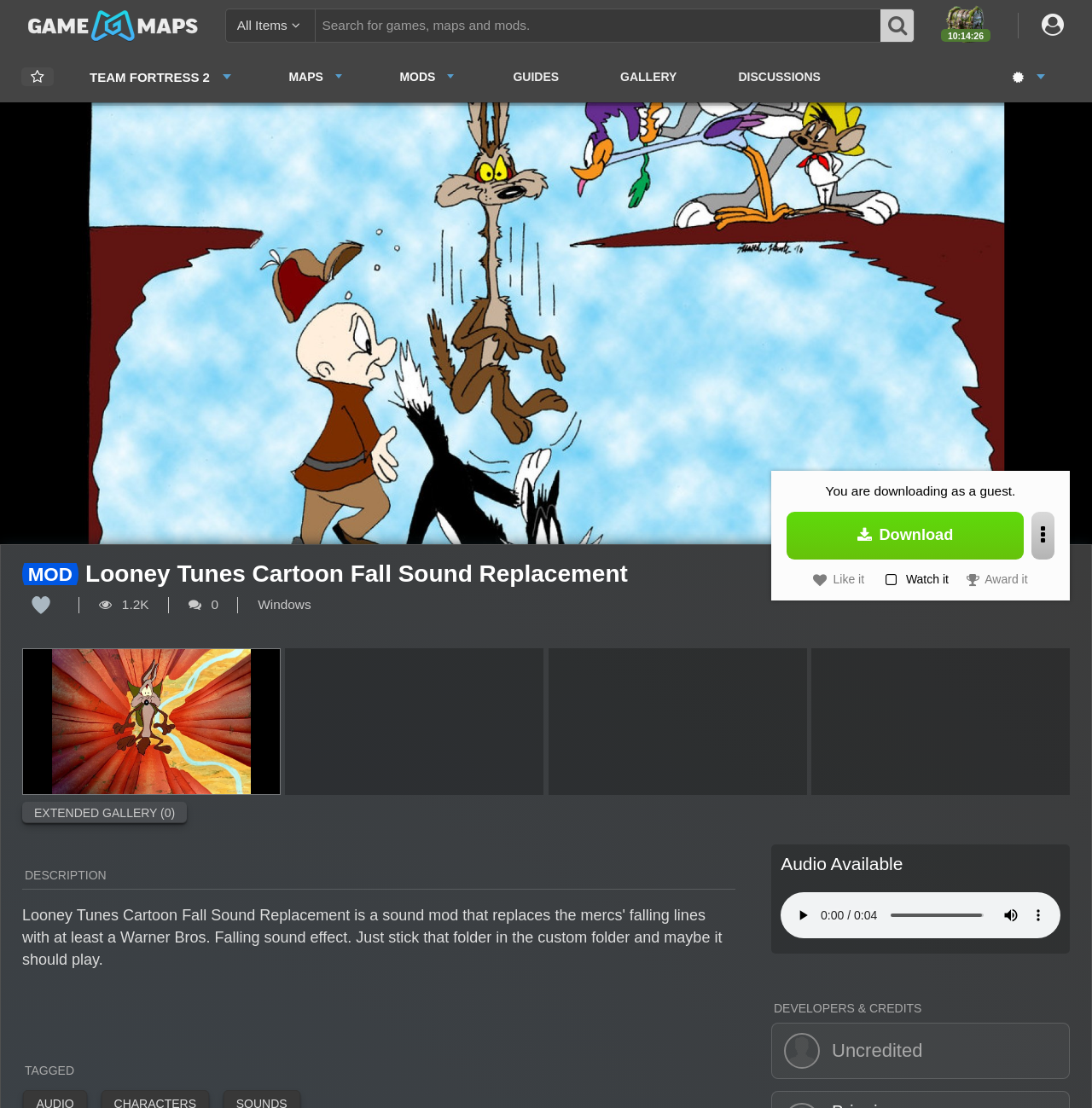Mark the bounding box of the element that matches the following description: "alt="Image of cannabis leaves"".

None